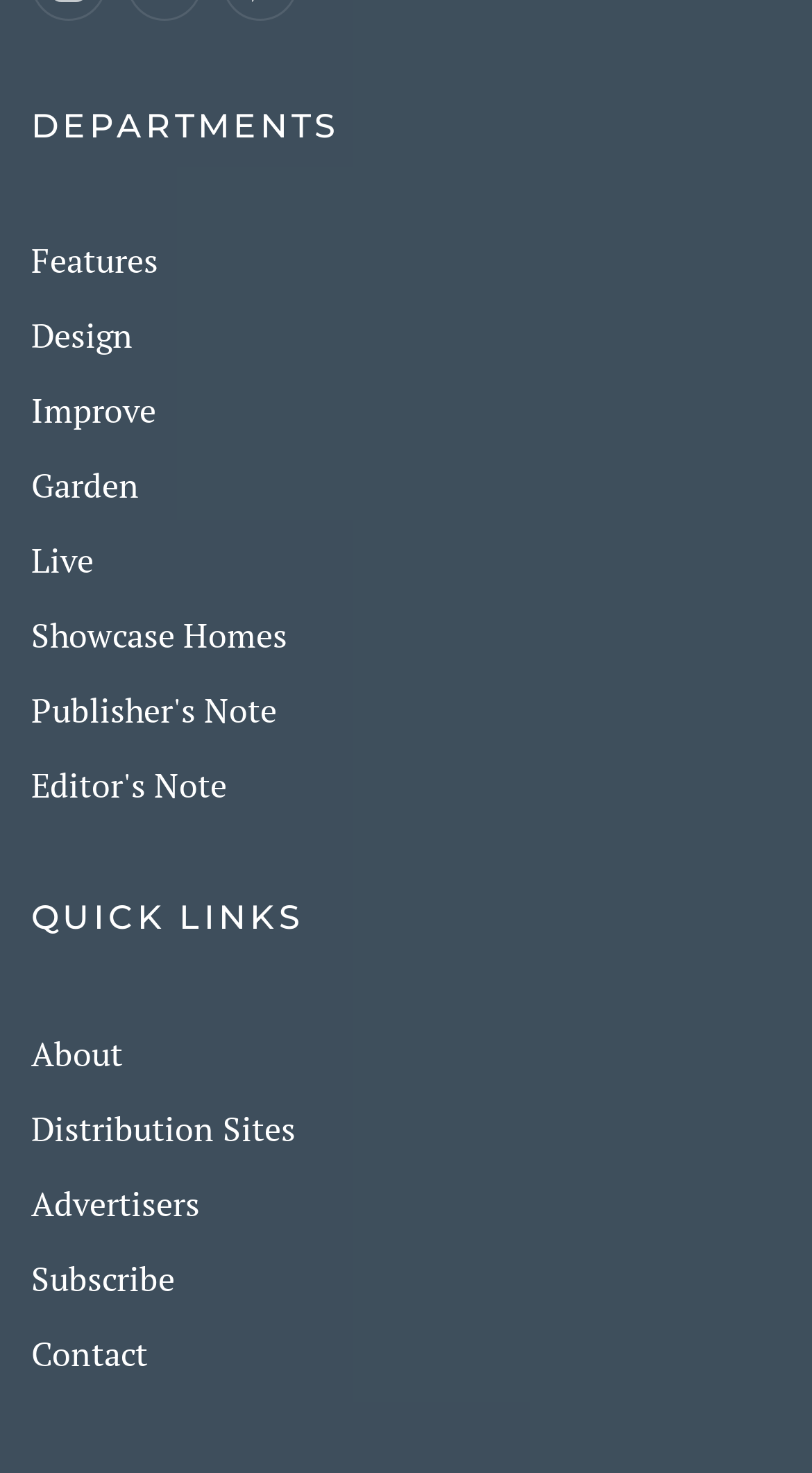Determine the bounding box for the UI element as described: "Publisher's Note". The coordinates should be represented as four float numbers between 0 and 1, formatted as [left, top, right, bottom].

[0.038, 0.464, 0.962, 0.501]